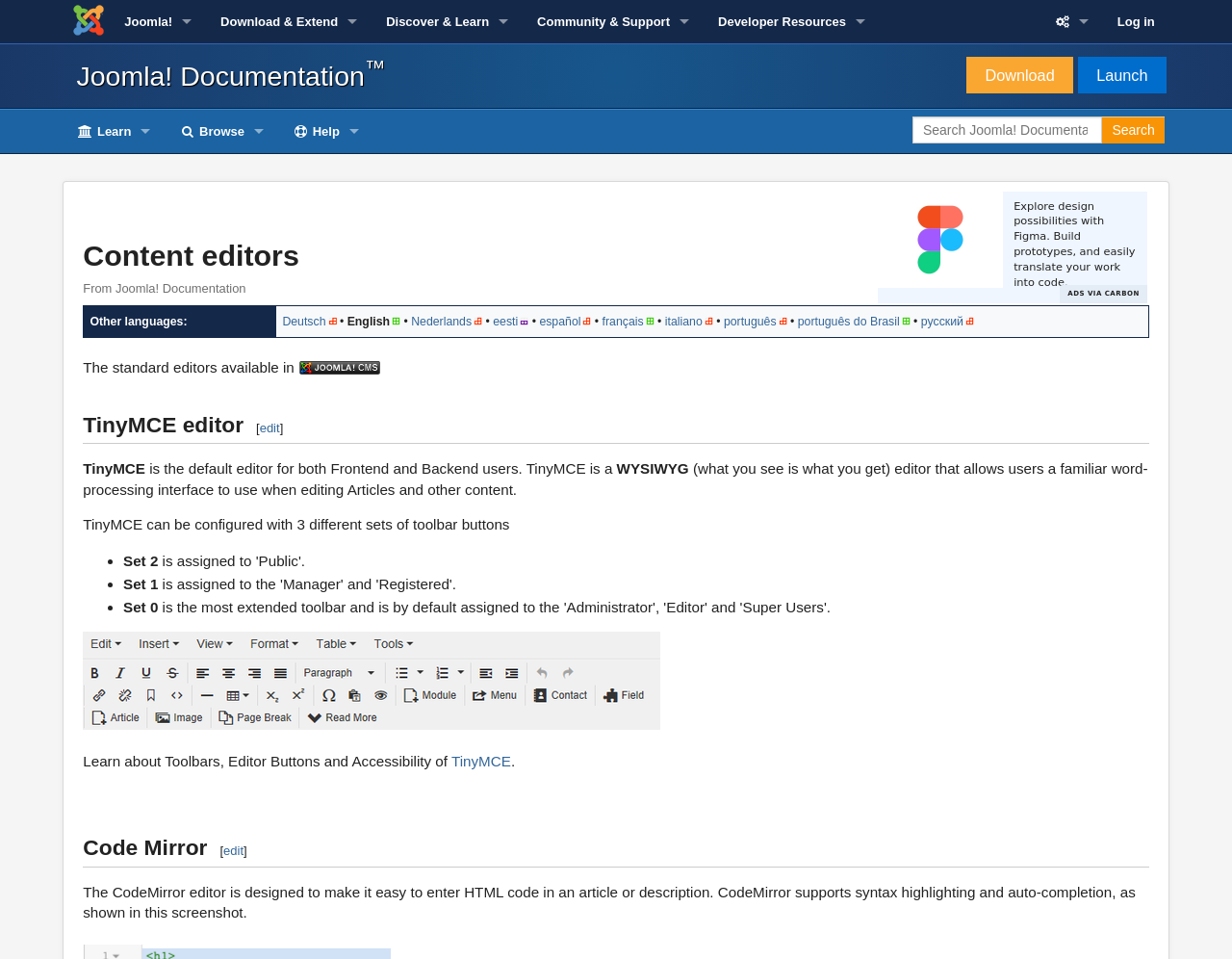What is the purpose of the search box?
Answer the question with a single word or phrase derived from the image.

Search Joomla! Documentation